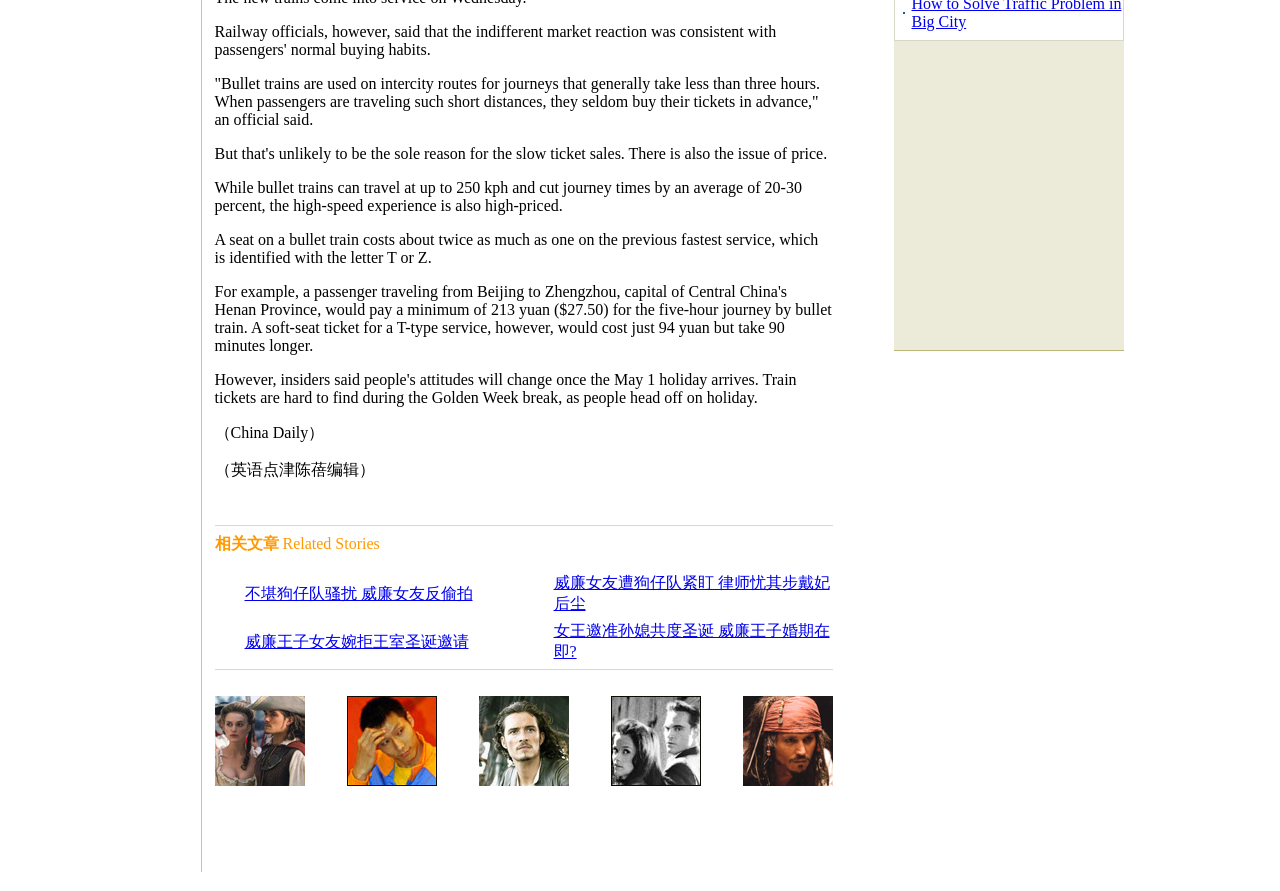Using the provided element description: "威廉王子女友婉拒王室圣诞邀请", identify the bounding box coordinates. The coordinates should be four floats between 0 and 1 in the order [left, top, right, bottom].

[0.191, 0.71, 0.366, 0.729]